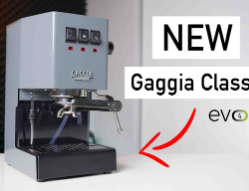Provide a thorough description of the contents of the image.

A sleek, modern coffee machine prominently features in this image, highlighting the "NEW" Gaggia Classic EVO. The espresso machine is designed in a minimalist style with a metallic finish, showcasing three buttons on its front panel, which suggest ease of use. A subtle green indicator adds a contemporary touch. The machine is set against a neutral backdrop, allowing the product to take center stage, while a bold arrow points towards the name, emphasizing its significance. Ideal for coffee enthusiasts, this model is likely designed to enhance the home brewing experience with its advanced features.